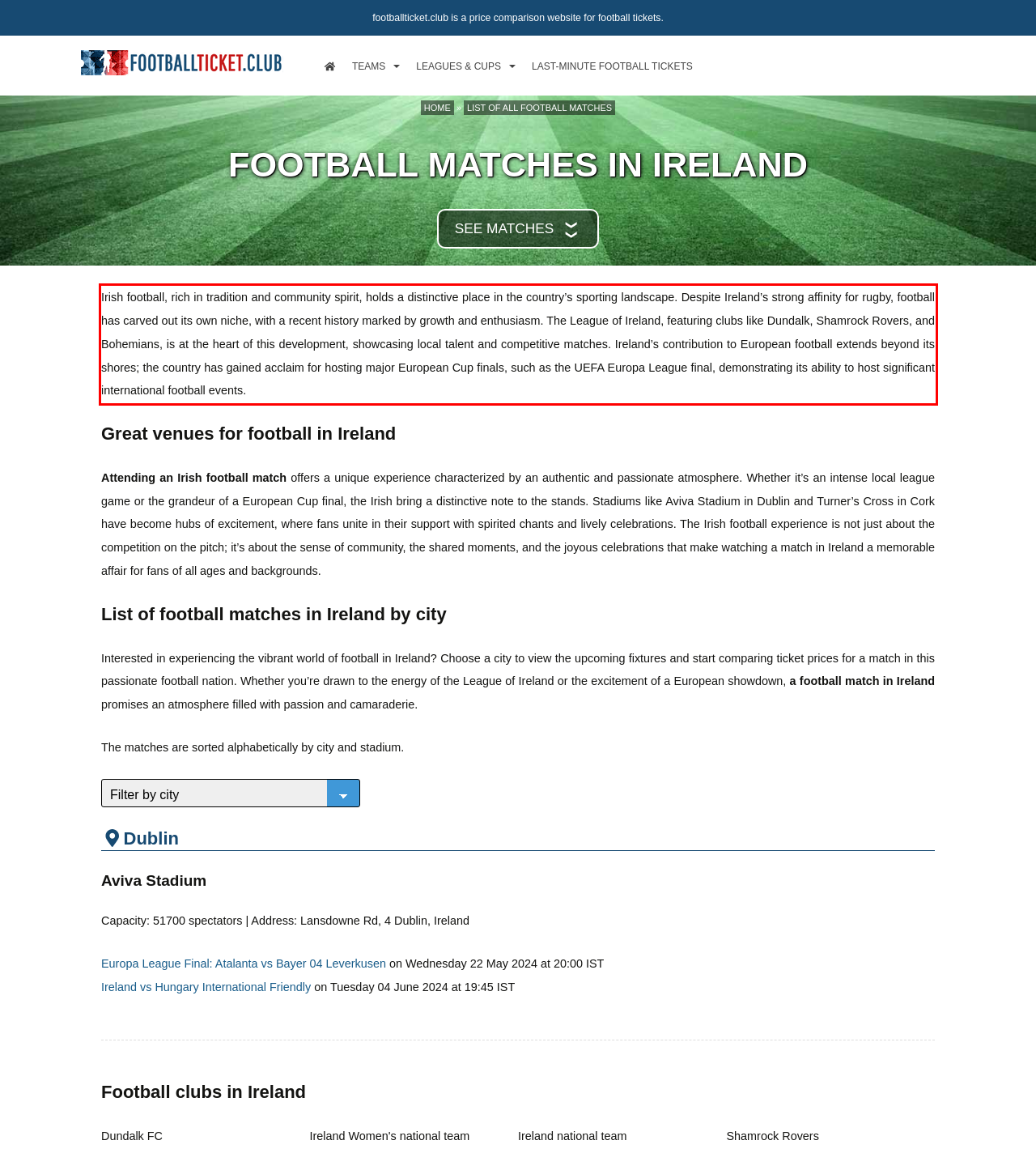Identify the red bounding box in the webpage screenshot and perform OCR to generate the text content enclosed.

Irish football, rich in tradition and community spirit, holds a distinctive place in the country’s sporting landscape. Despite Ireland’s strong affinity for rugby, football has carved out its own niche, with a recent history marked by growth and enthusiasm. The League of Ireland, featuring clubs like Dundalk, Shamrock Rovers, and Bohemians, is at the heart of this development, showcasing local talent and competitive matches. Ireland’s contribution to European football extends beyond its shores; the country has gained acclaim for hosting major European Cup finals, such as the UEFA Europa League final, demonstrating its ability to host significant international football events.